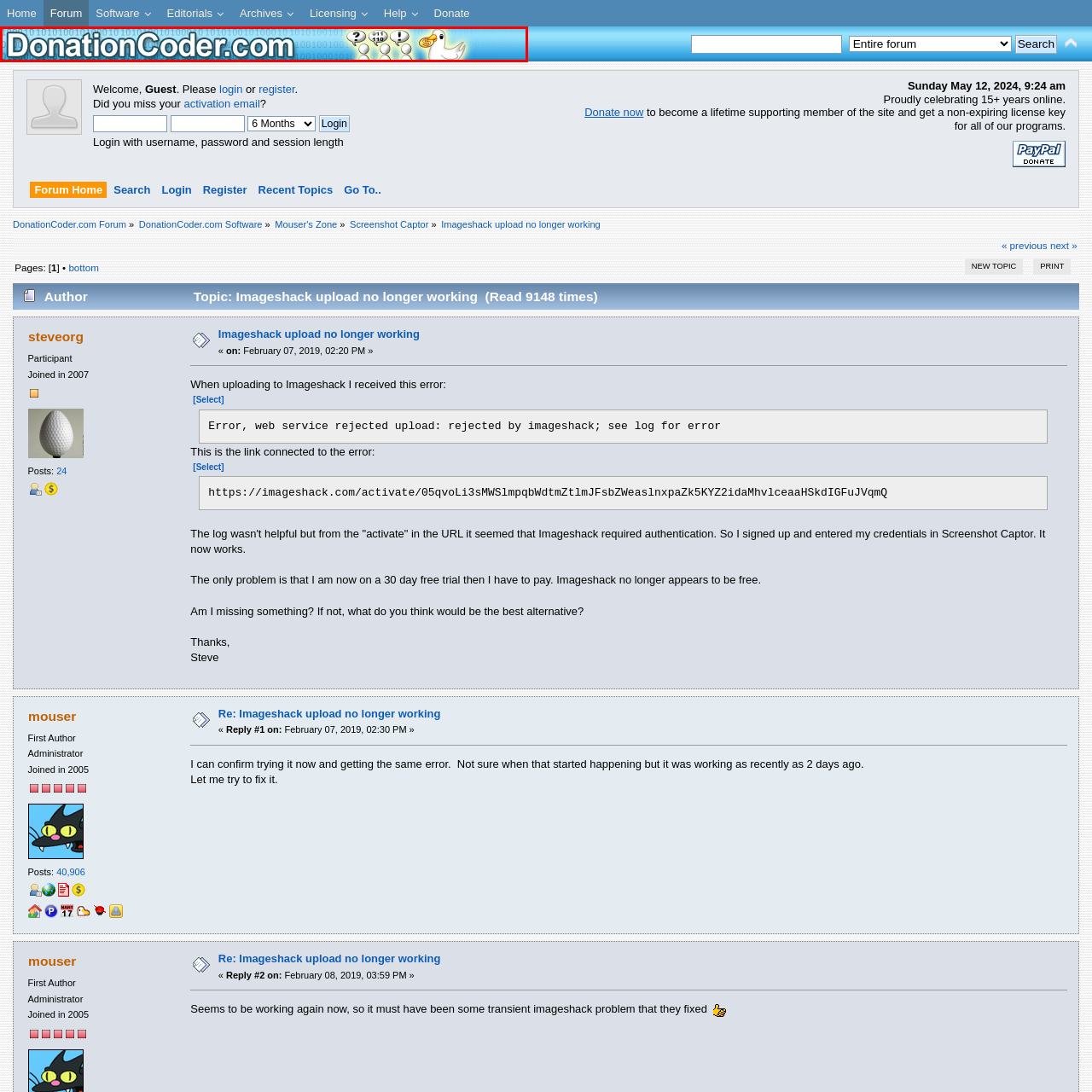Identify the content inside the red box and answer the question using a brief word or phrase: What type of characters accompany the site's name?

cartoon-like